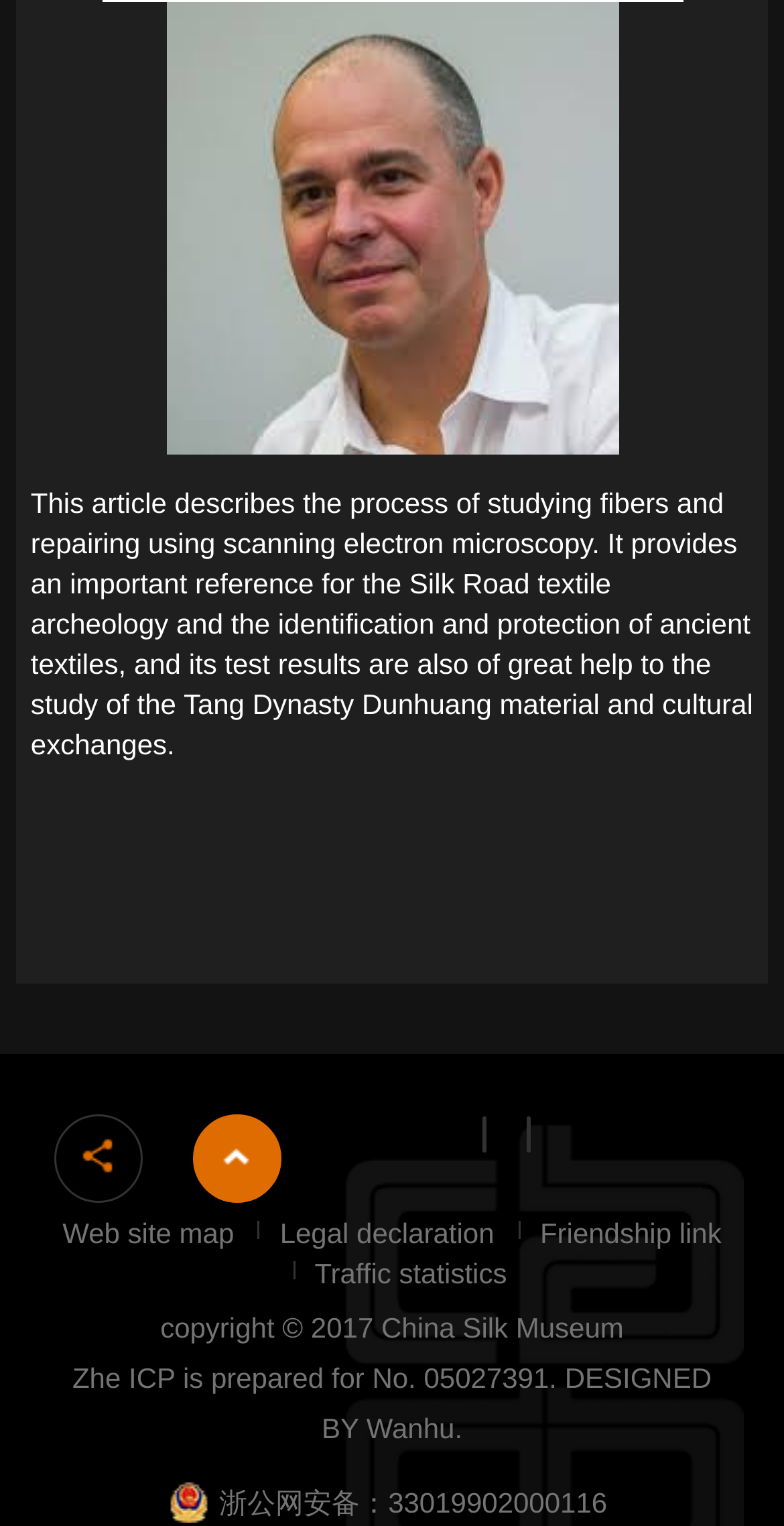Please determine the bounding box coordinates of the element to click on in order to accomplish the following task: "View website map". Ensure the coordinates are four float numbers ranging from 0 to 1, i.e., [left, top, right, bottom].

[0.08, 0.797, 0.309, 0.818]